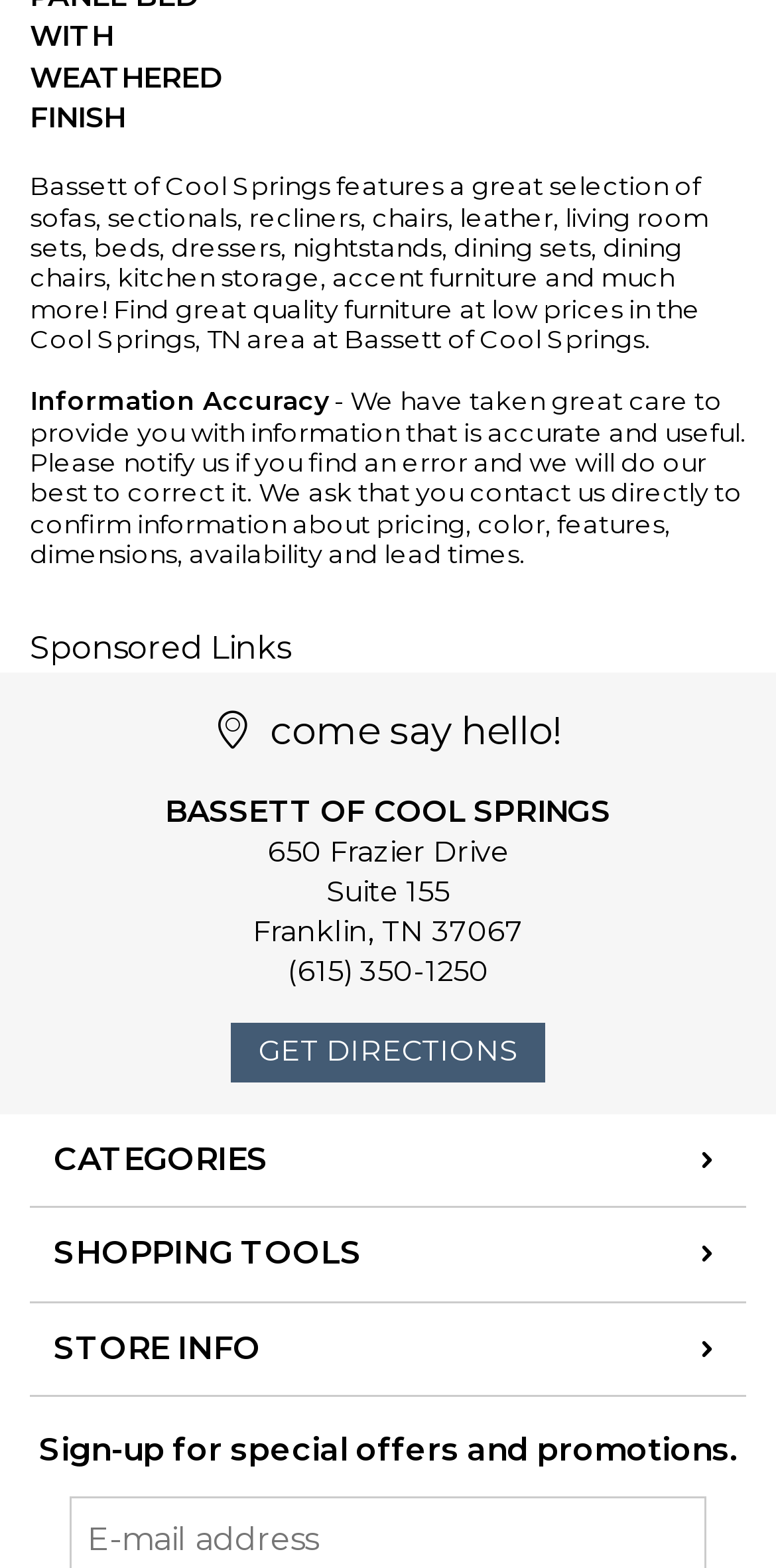Point out the bounding box coordinates of the section to click in order to follow this instruction: "Get directions to Bassett of Cool Springs".

[0.298, 0.653, 0.702, 0.69]